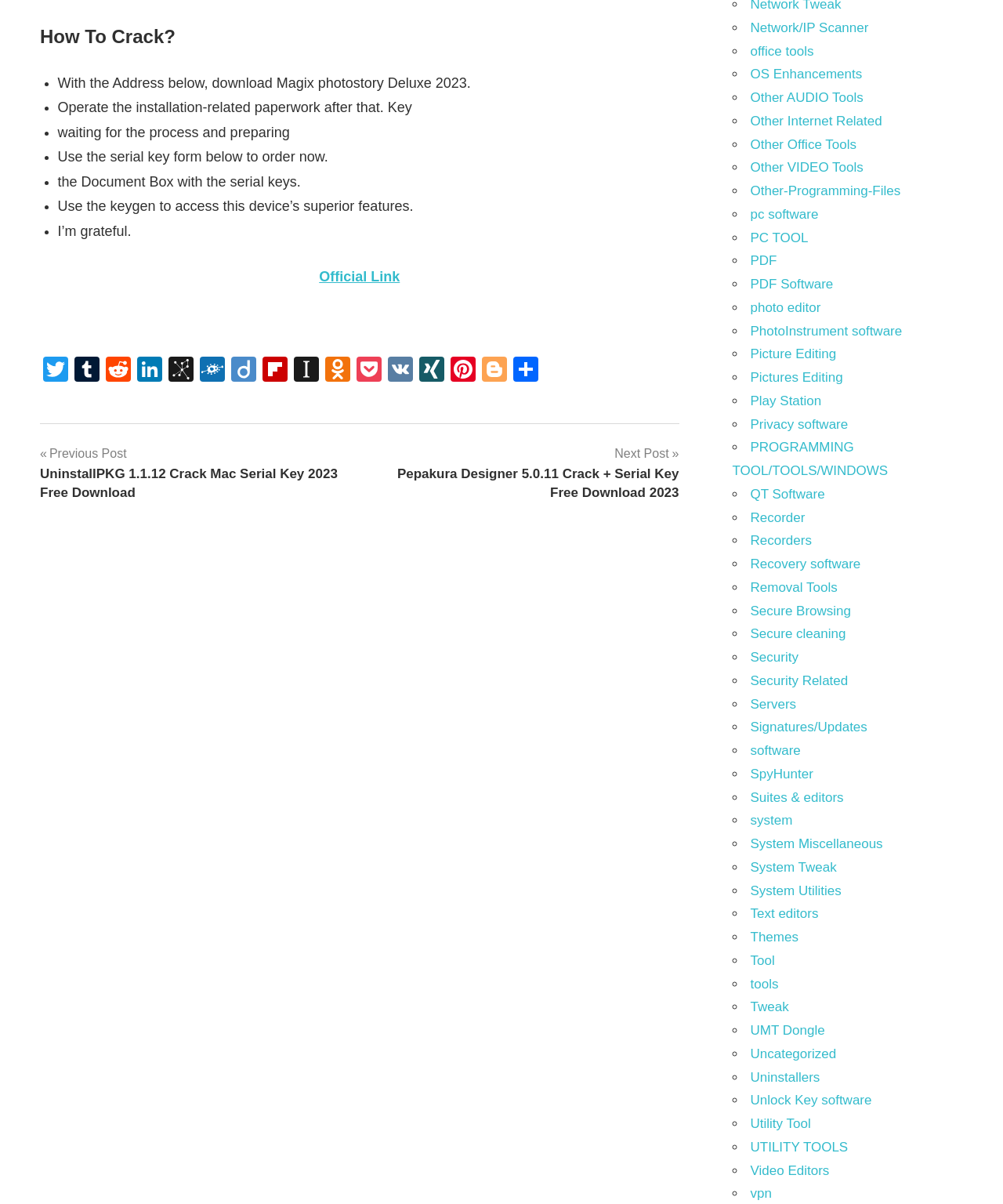Please identify the bounding box coordinates of the element's region that should be clicked to execute the following instruction: "Follow the official WeChat account". The bounding box coordinates must be four float numbers between 0 and 1, i.e., [left, top, right, bottom].

None